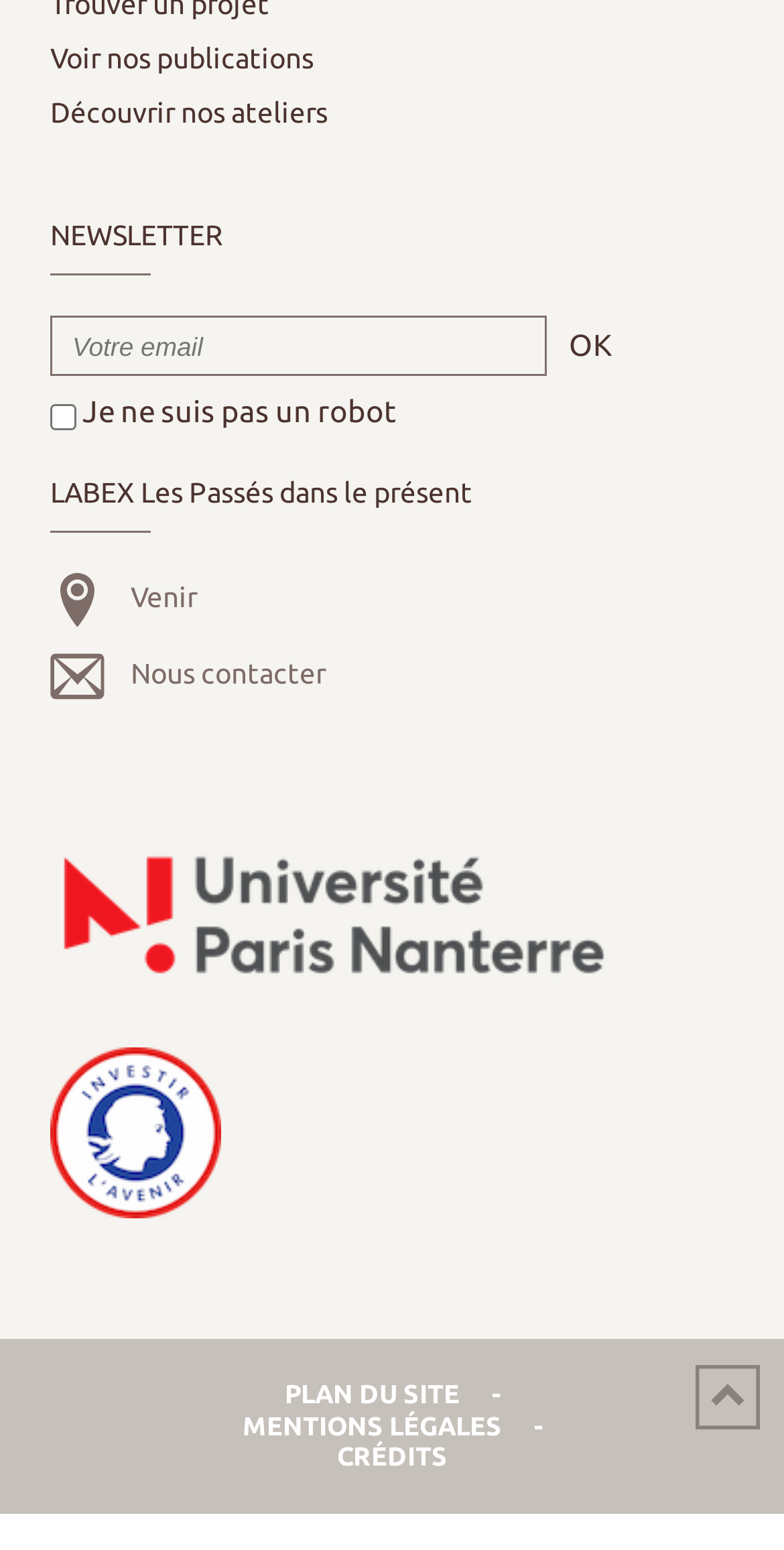Please identify the bounding box coordinates of the region to click in order to complete the given instruction: "Click OK". The coordinates should be four float numbers between 0 and 1, i.e., [left, top, right, bottom].

[0.697, 0.204, 0.808, 0.243]